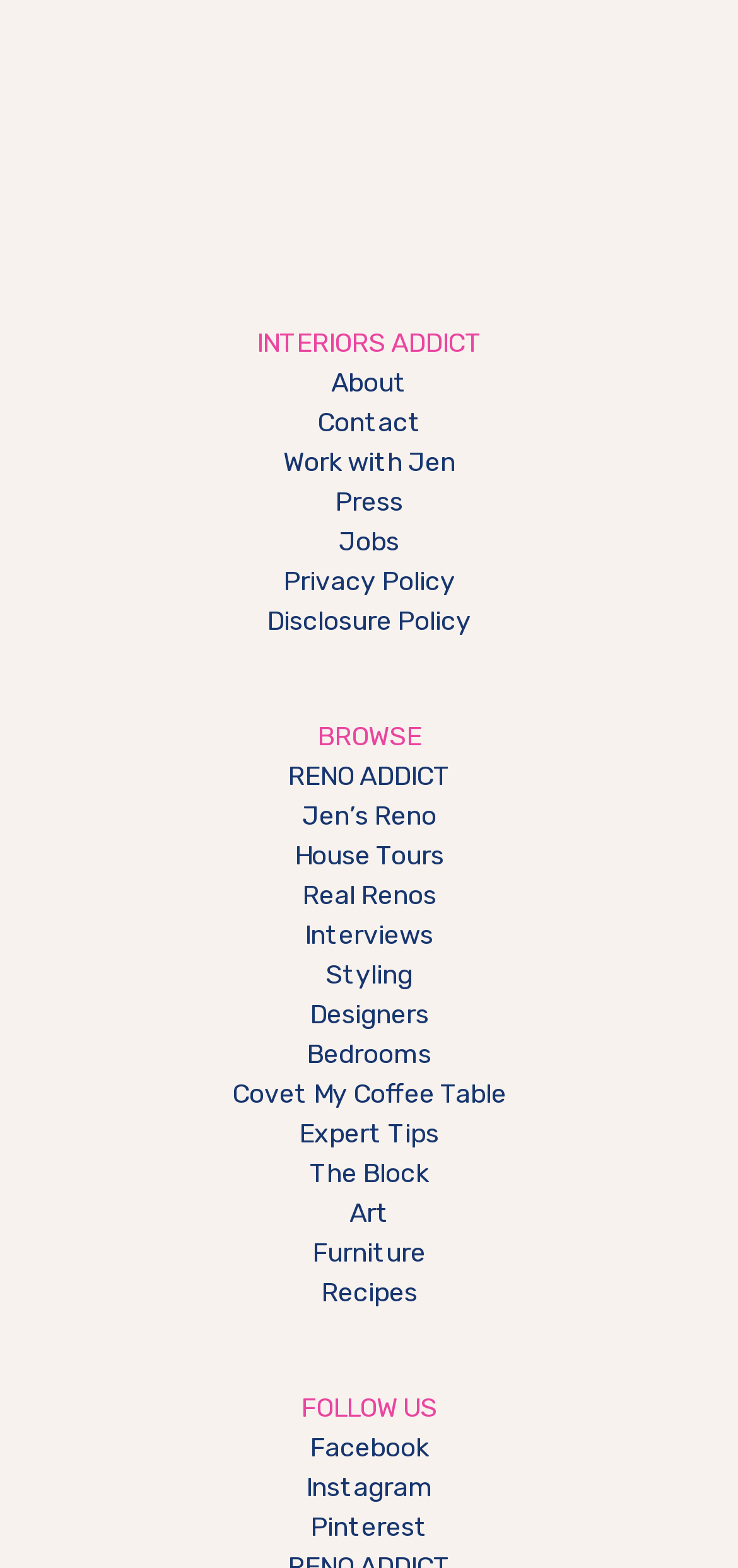Determine the bounding box for the described HTML element: "Covet My Coffee Table". Ensure the coordinates are four float numbers between 0 and 1 in the format [left, top, right, bottom].

[0.314, 0.688, 0.686, 0.708]